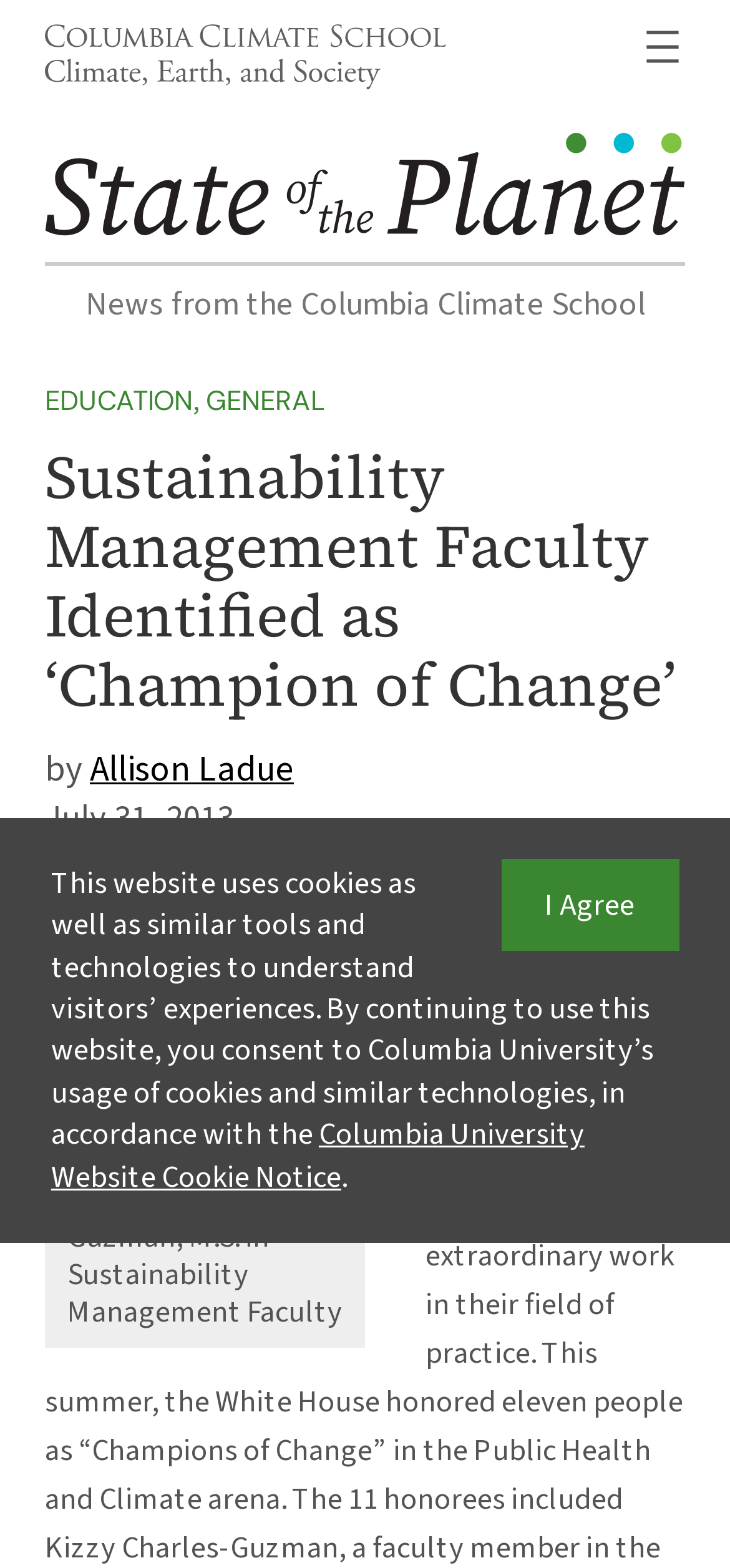Use a single word or phrase to answer the question:
What is the name of the school that Kizzy Charles-Guzman is affiliated with?

Columbia Climate School